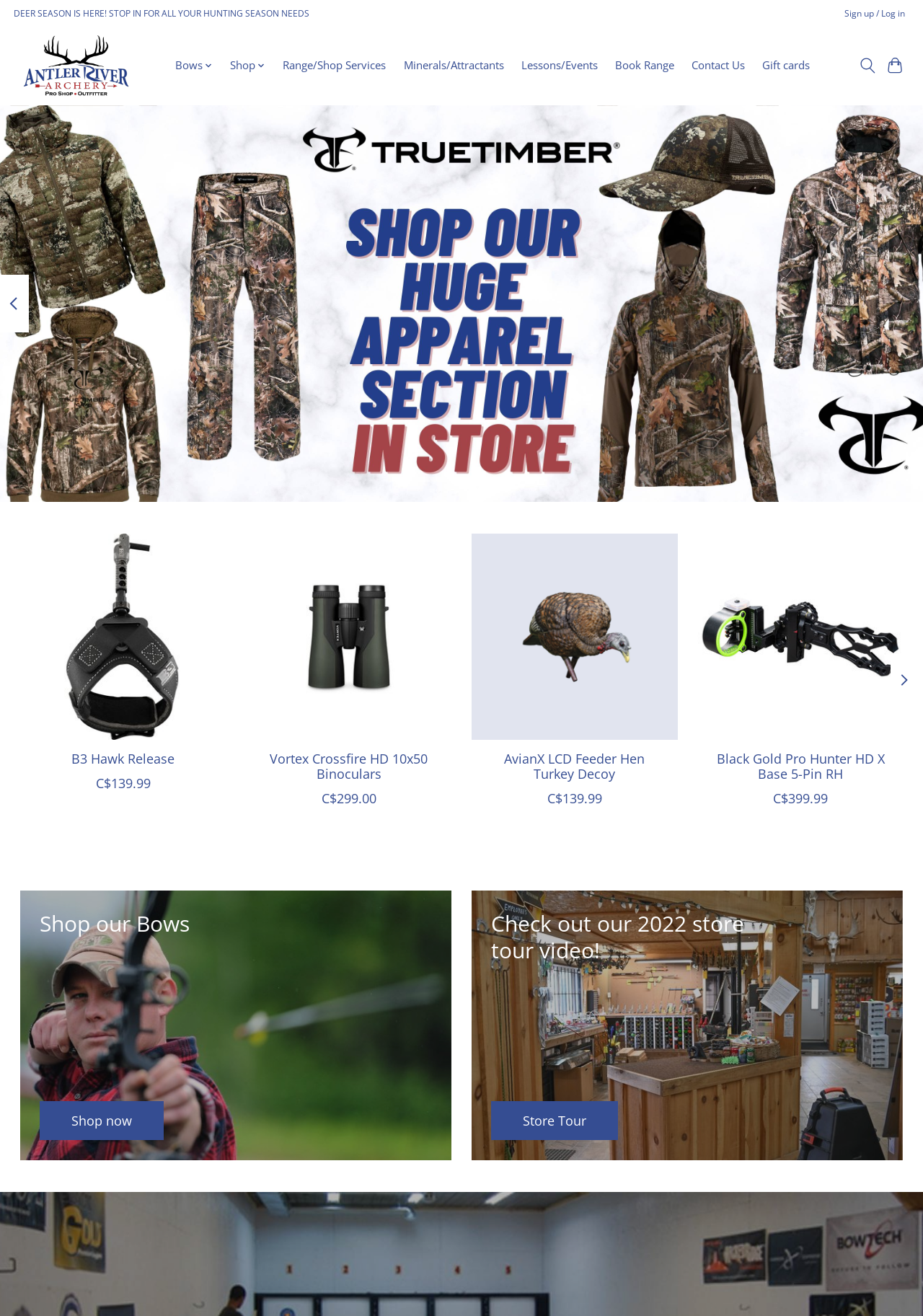Can you pinpoint the bounding box coordinates for the clickable element required for this instruction: "Check out our 2022 store tour video!"? The coordinates should be four float numbers between 0 and 1, i.e., [left, top, right, bottom].

[0.511, 0.677, 0.978, 0.882]